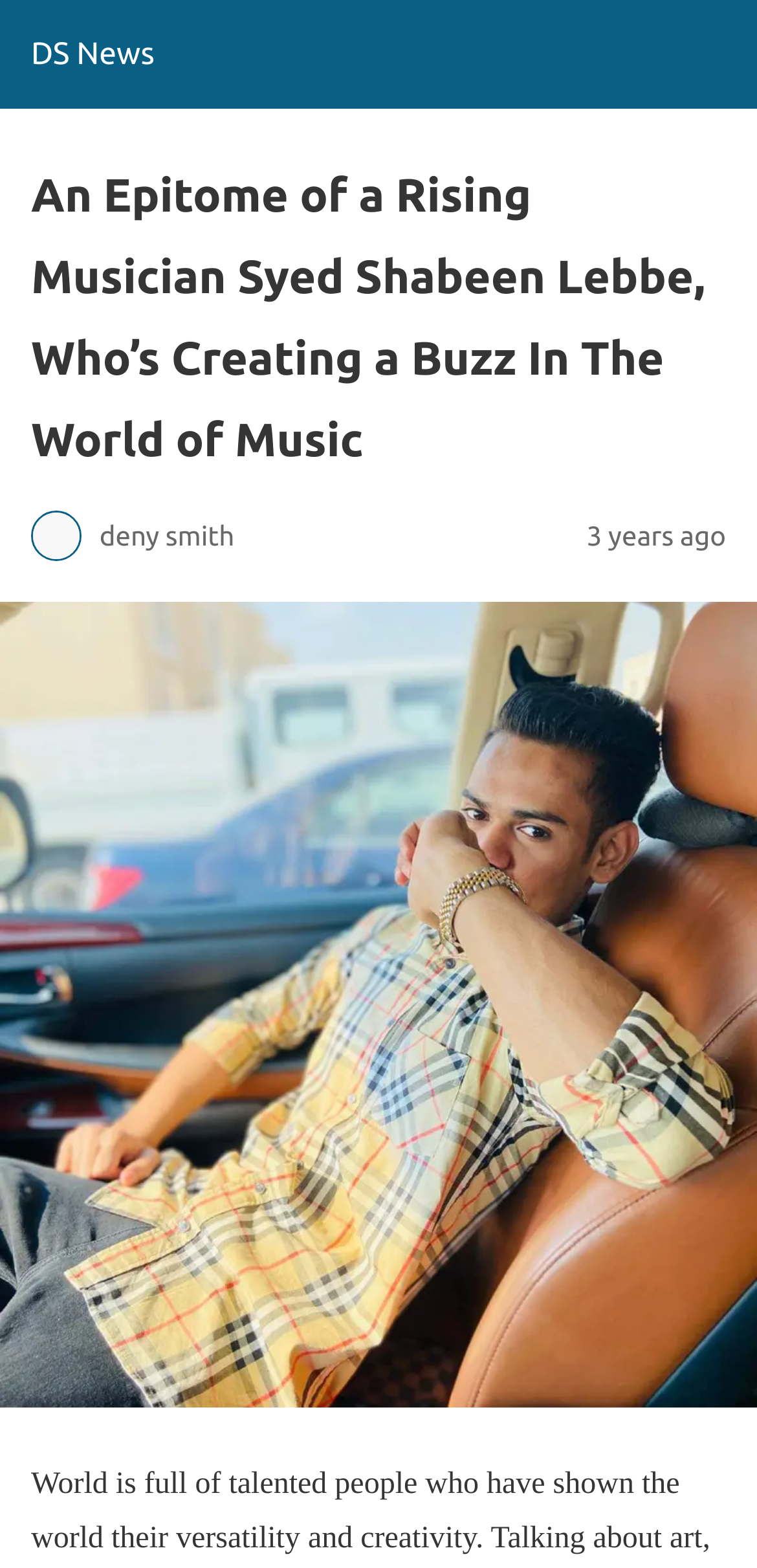Identify and provide the title of the webpage.

An Epitome of a Rising Musician Syed Shabeen Lebbe, Who’s Creating a Buzz In The World of Music